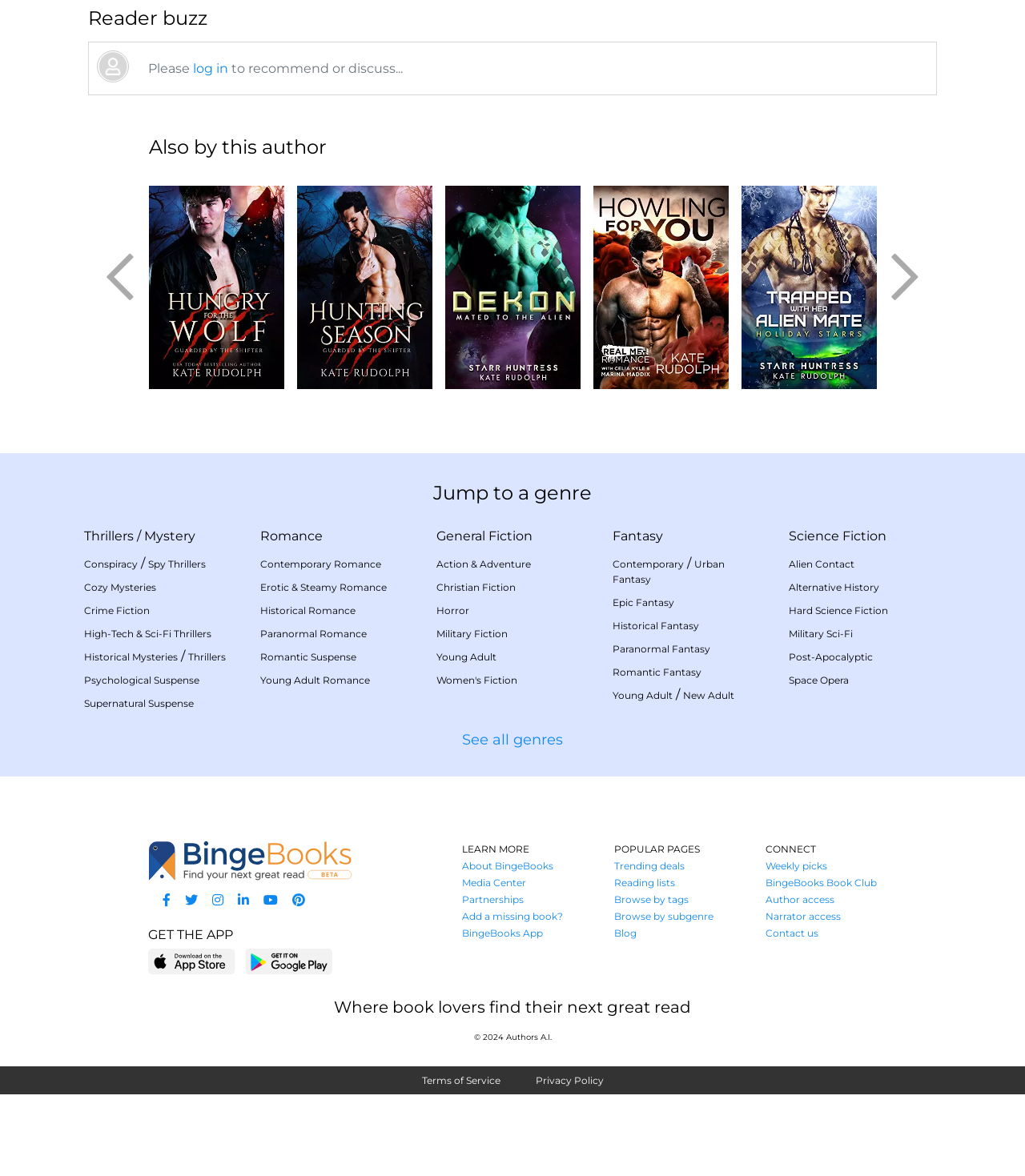How many social media links are there?
Can you offer a detailed and complete answer to this question?

I found the social media links at the bottom of the page, and there are 6 links, each representing a different social media platform.